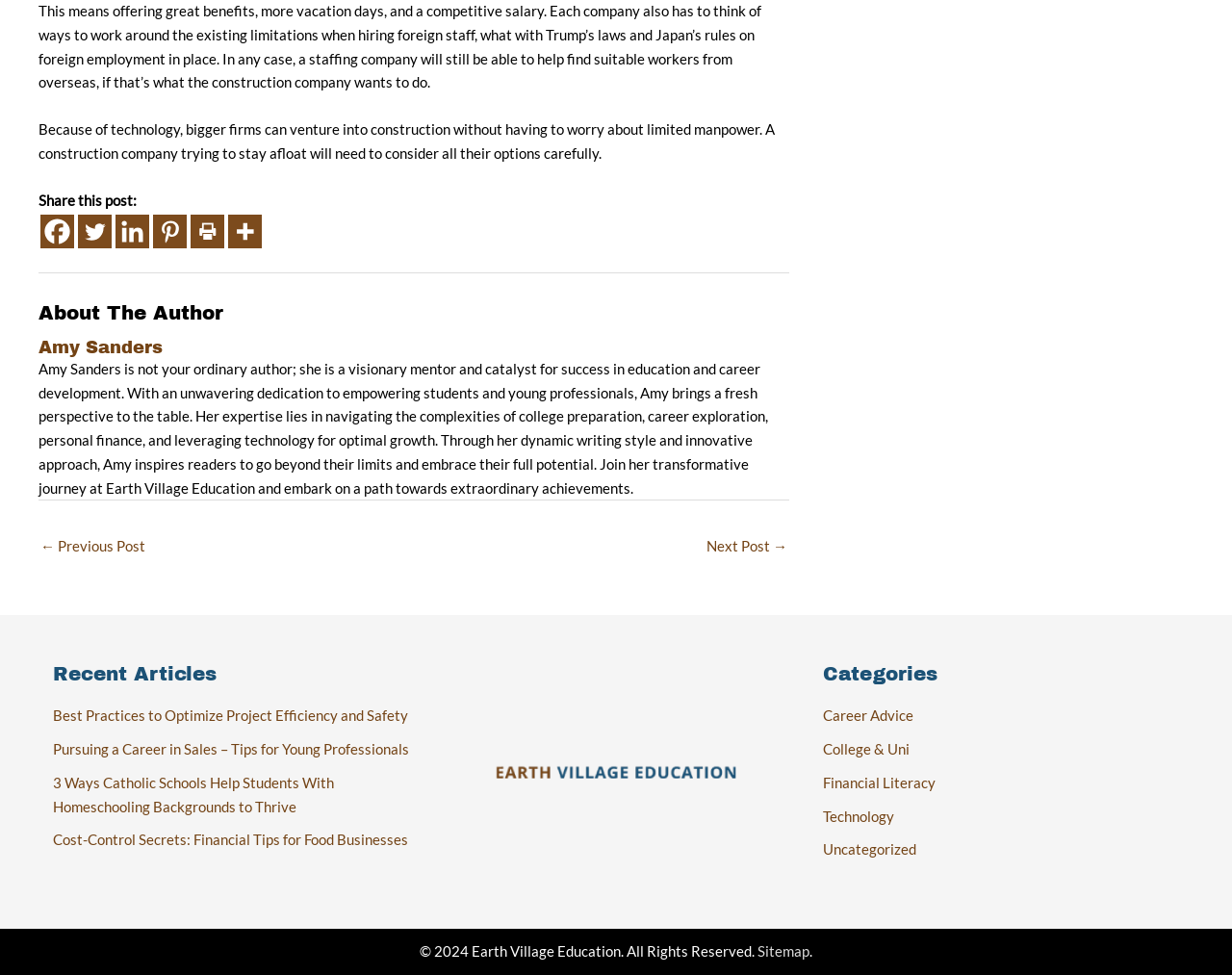Refer to the image and provide an in-depth answer to the question: 
What is the author's name?

The author's name is mentioned in the 'About The Author' section, which is a heading element. The link 'Amy Sanders' is also present below the heading, and the static text 'Amy Sanders is not your ordinary author...' provides more information about the author.